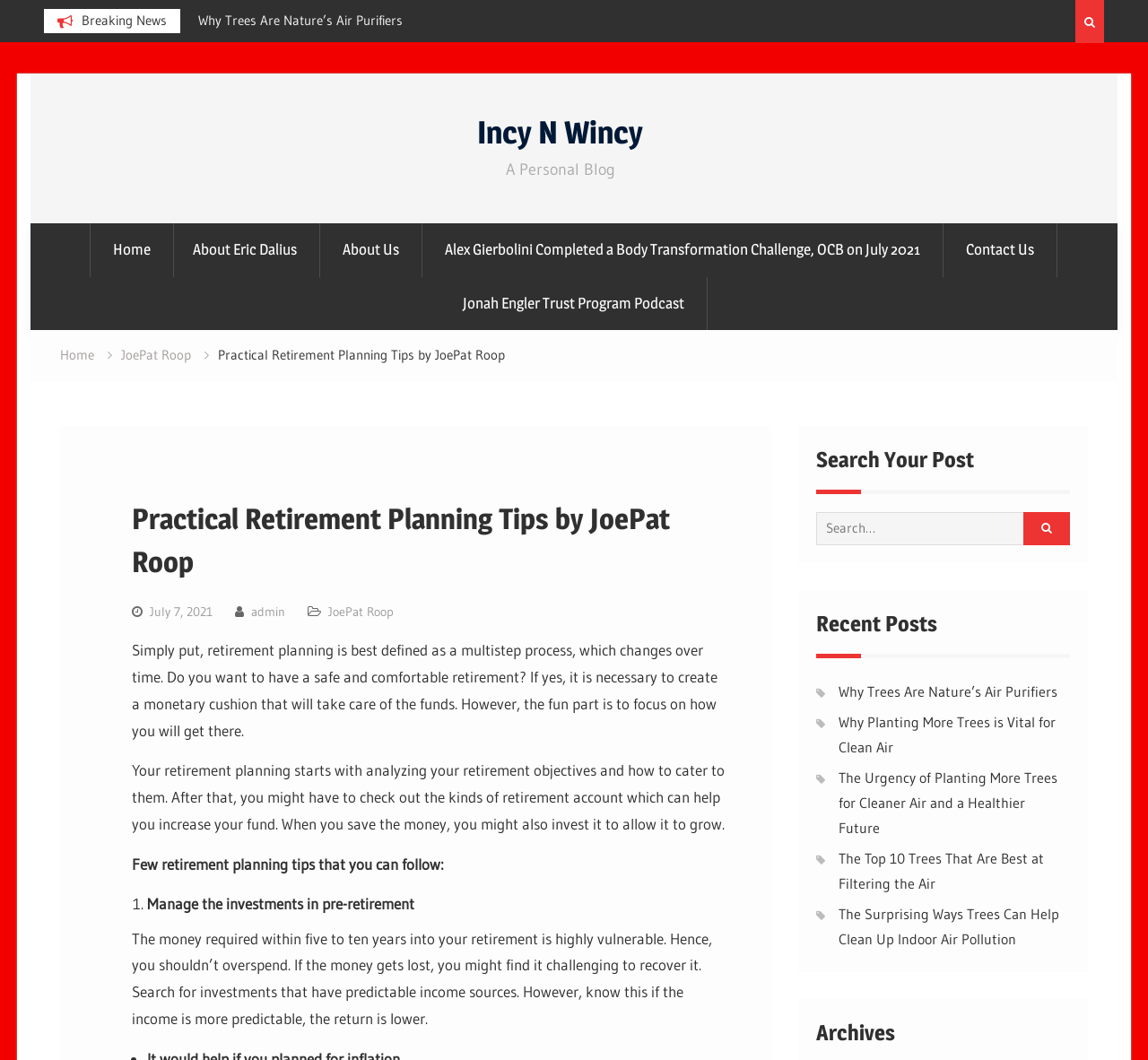Find the bounding box coordinates of the clickable region needed to perform the following instruction: "Read the 'Practical Retirement Planning Tips by JoePat Roop' article". The coordinates should be provided as four float numbers between 0 and 1, i.e., [left, top, right, bottom].

[0.115, 0.469, 0.633, 0.55]